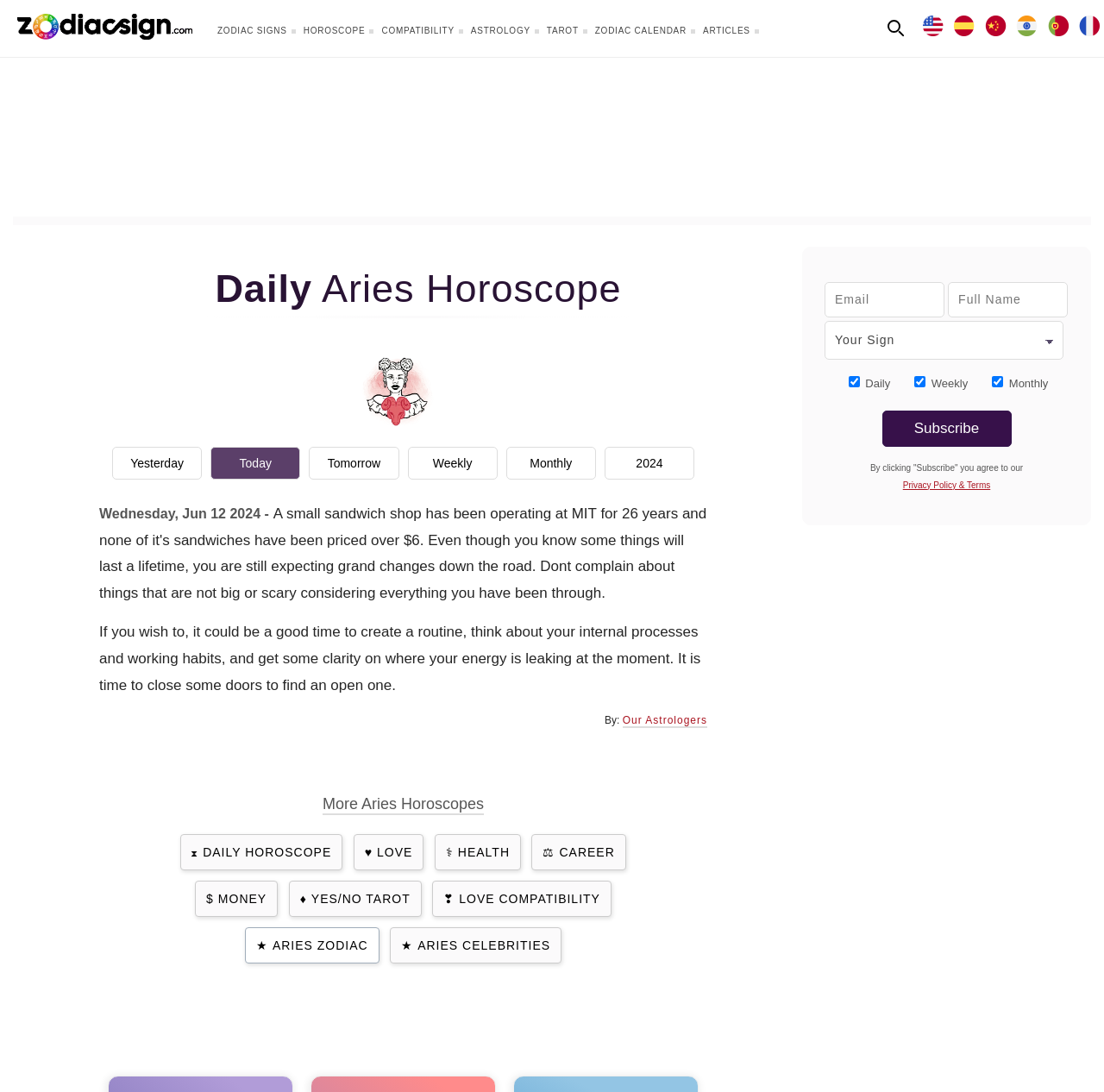What is the current horoscope for?
Using the information presented in the image, please offer a detailed response to the question.

The webpage is focused on providing daily horoscope readings, and the current horoscope is for Aries, as indicated by the heading 'Daily Aries Horoscope' and the image 'aries Horoscope For'.